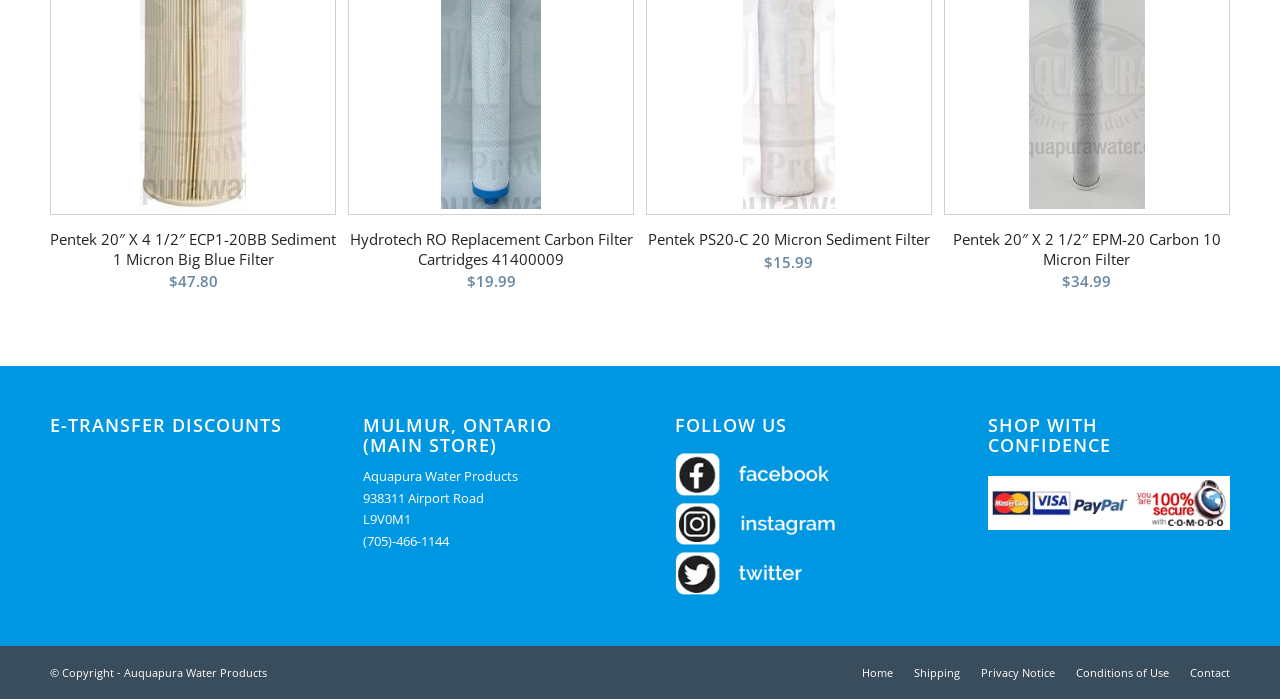Given the description: "Contact", determine the bounding box coordinates of the UI element. The coordinates should be formatted as four float numbers between 0 and 1, [left, top, right, bottom].

[0.93, 0.952, 0.961, 0.973]